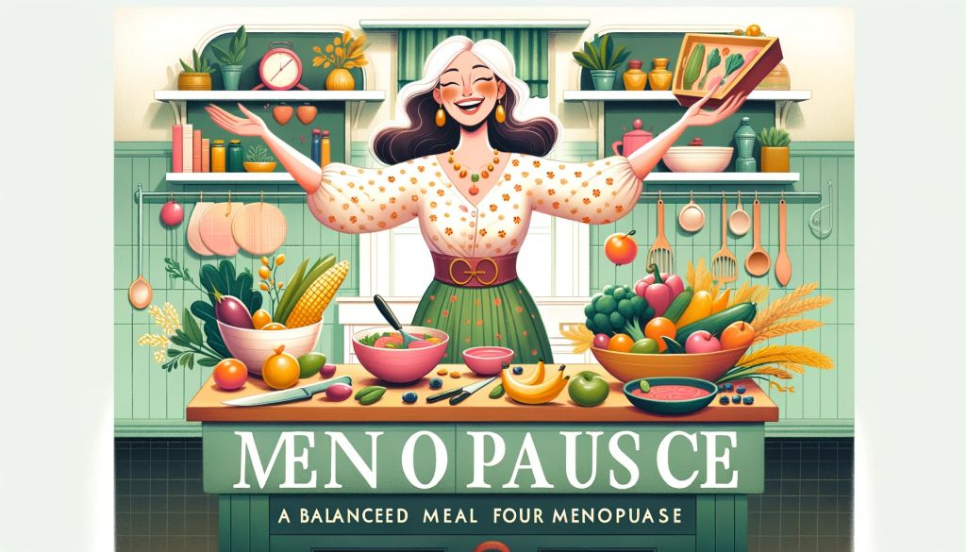Break down the image and provide a full description, noting any significant aspects.

The image depicts a vibrant and cheerful woman standing in a stylish kitchen, enthusiastically showcasing a variety of fresh fruits and vegetables, emphasizing healthy eating during menopause. She is wearing a stylish, polka-dotted top and a green skirt, symbolizing vitality and wellness. The kitchen is adorned with colorful produce, such as leafy greens, fruits, and grains, arranged both on the countertop and shelves, highlighting the importance of a balanced diet.

Above her, the words "MEN O PAUS CE" prominently display the focus on menopause, while the caption reads, "A balanced meal for menopause," reinforcing the theme of nutrition aimed at alleviating menopause symptoms. The overall atmosphere of the image conveys positivity and encouragement, inviting viewers to embrace healthy lifestyle choices during this transitional phase in life.